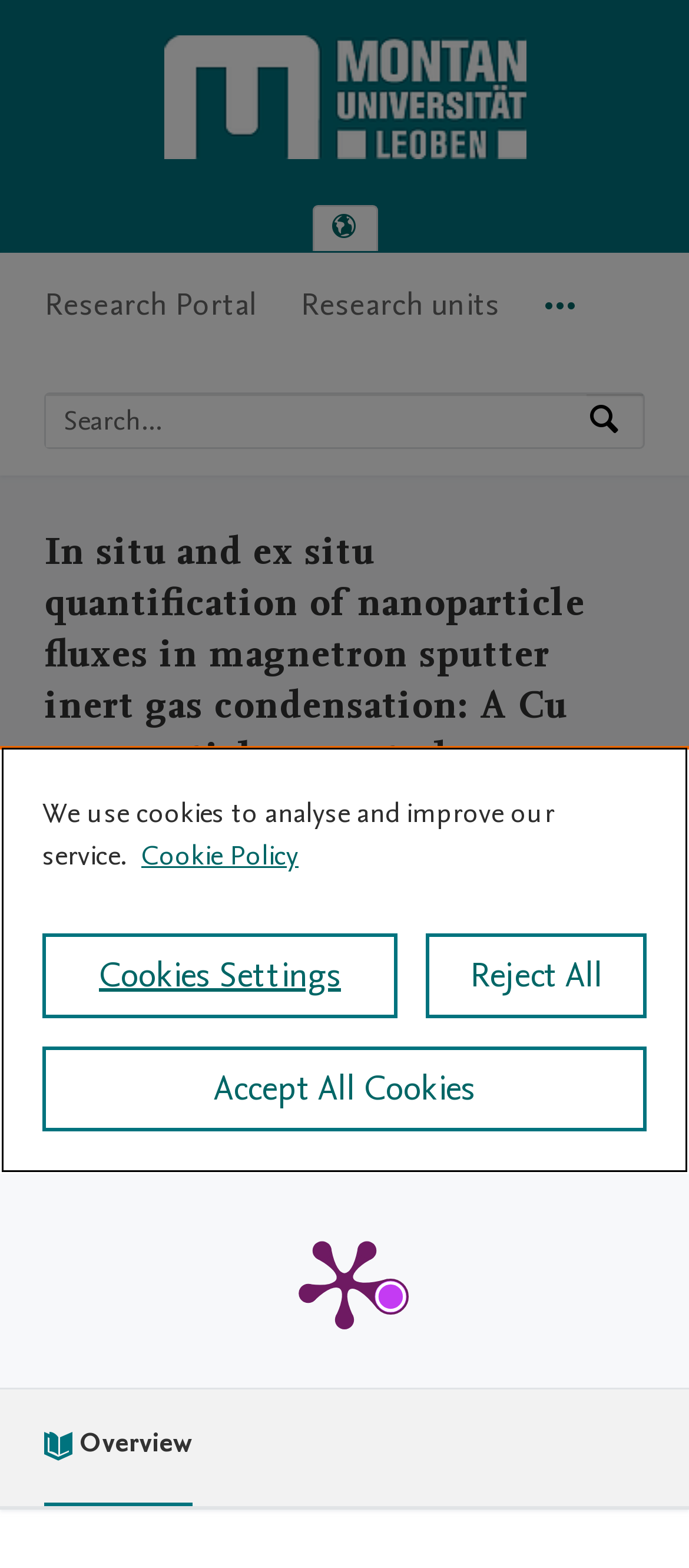Please find the bounding box coordinates of the section that needs to be clicked to achieve this instruction: "Visit the PlumX Metrics Detail Page".

[0.346, 0.75, 0.654, 0.886]